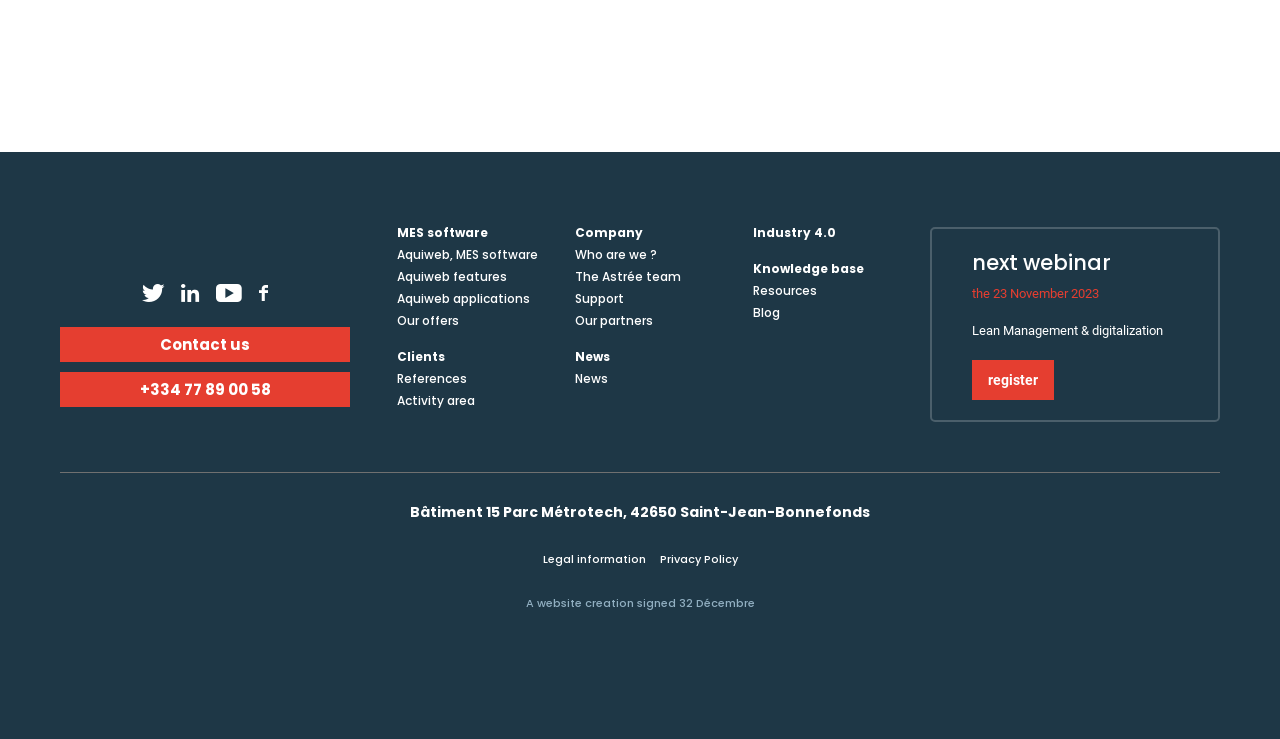Specify the bounding box coordinates for the region that must be clicked to perform the given instruction: "Click Astrée Software logo".

[0.114, 0.307, 0.207, 0.35]